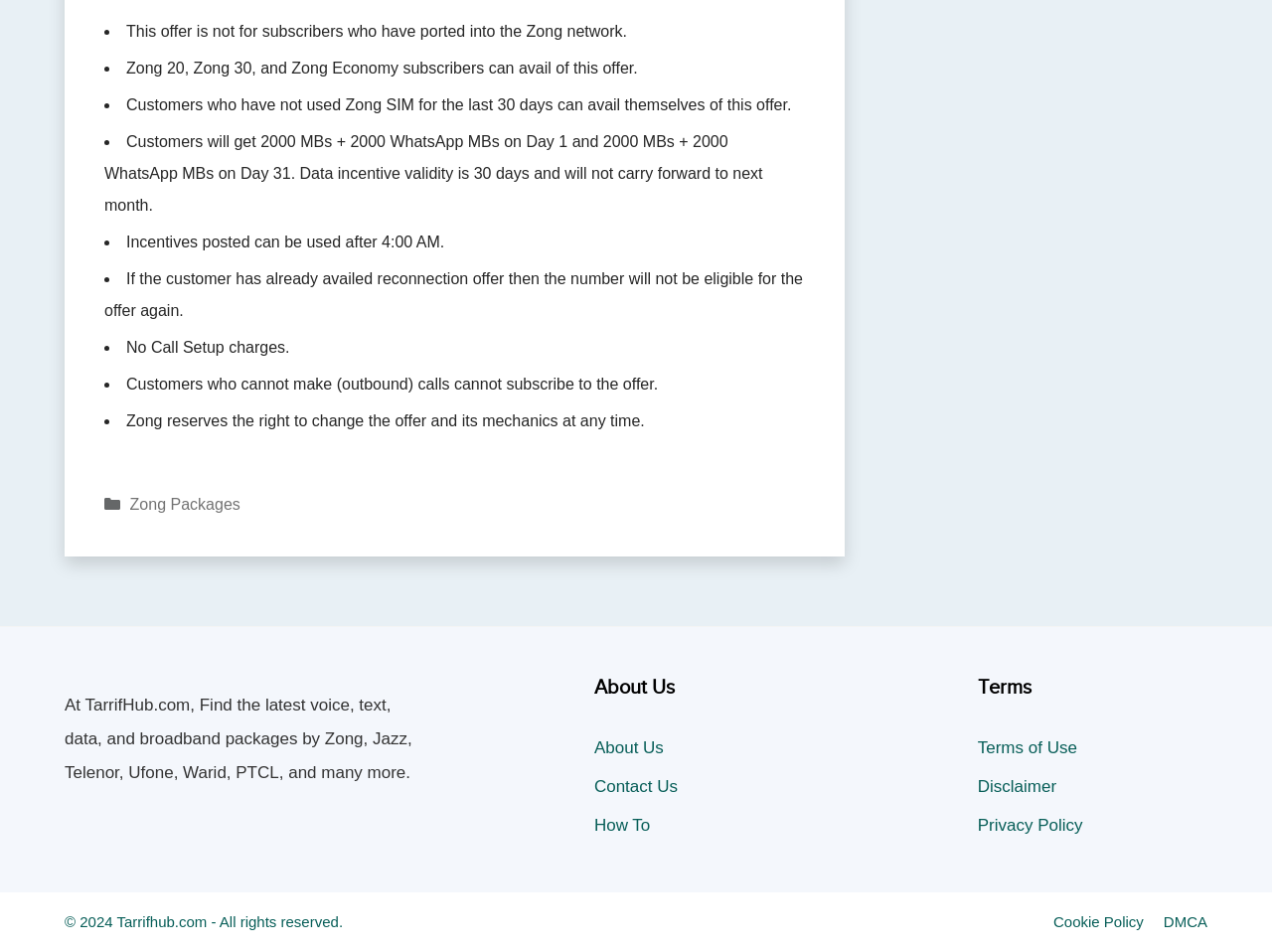What is the offer not for?
Look at the image and respond with a one-word or short-phrase answer.

Subscribers who have ported into the Zong network